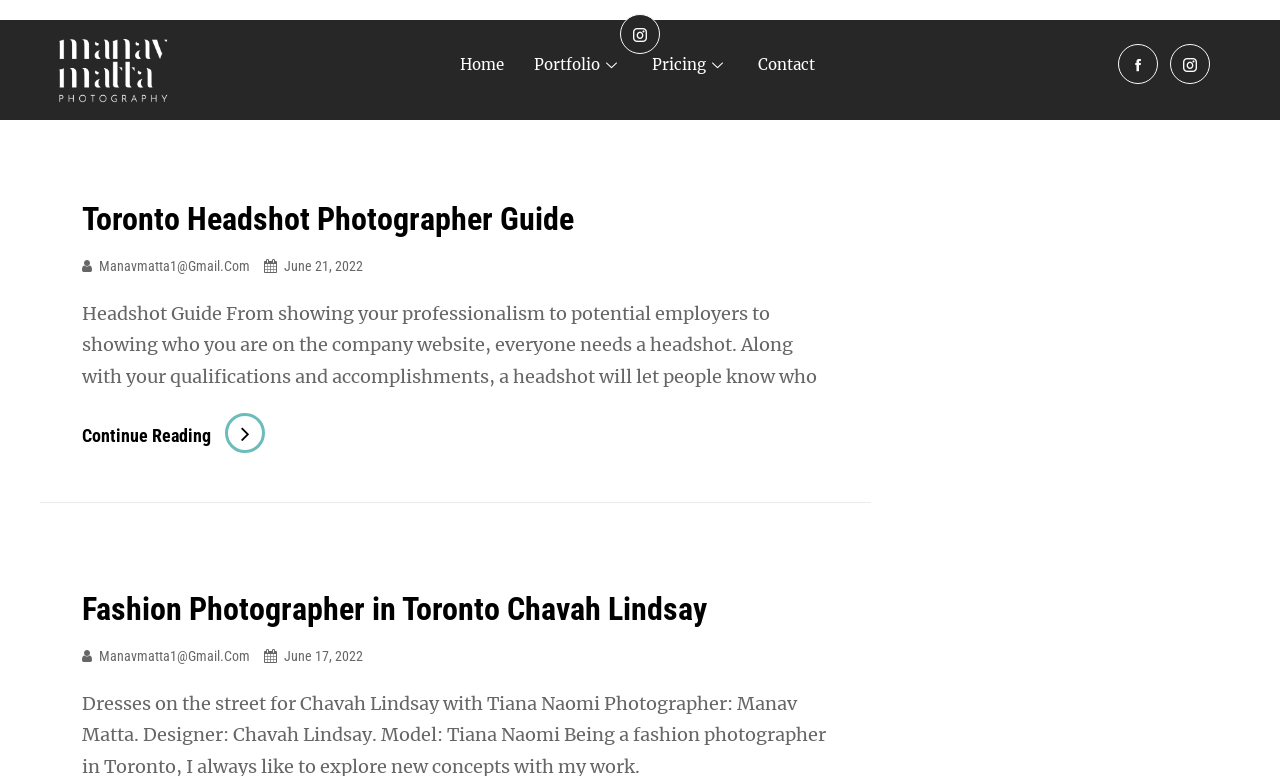Utilize the information from the image to answer the question in detail:
What is the topic of the first article?

I looked at the first article section and found the heading 'Toronto Headshot Photographer Guide', which indicates the topic of the article.